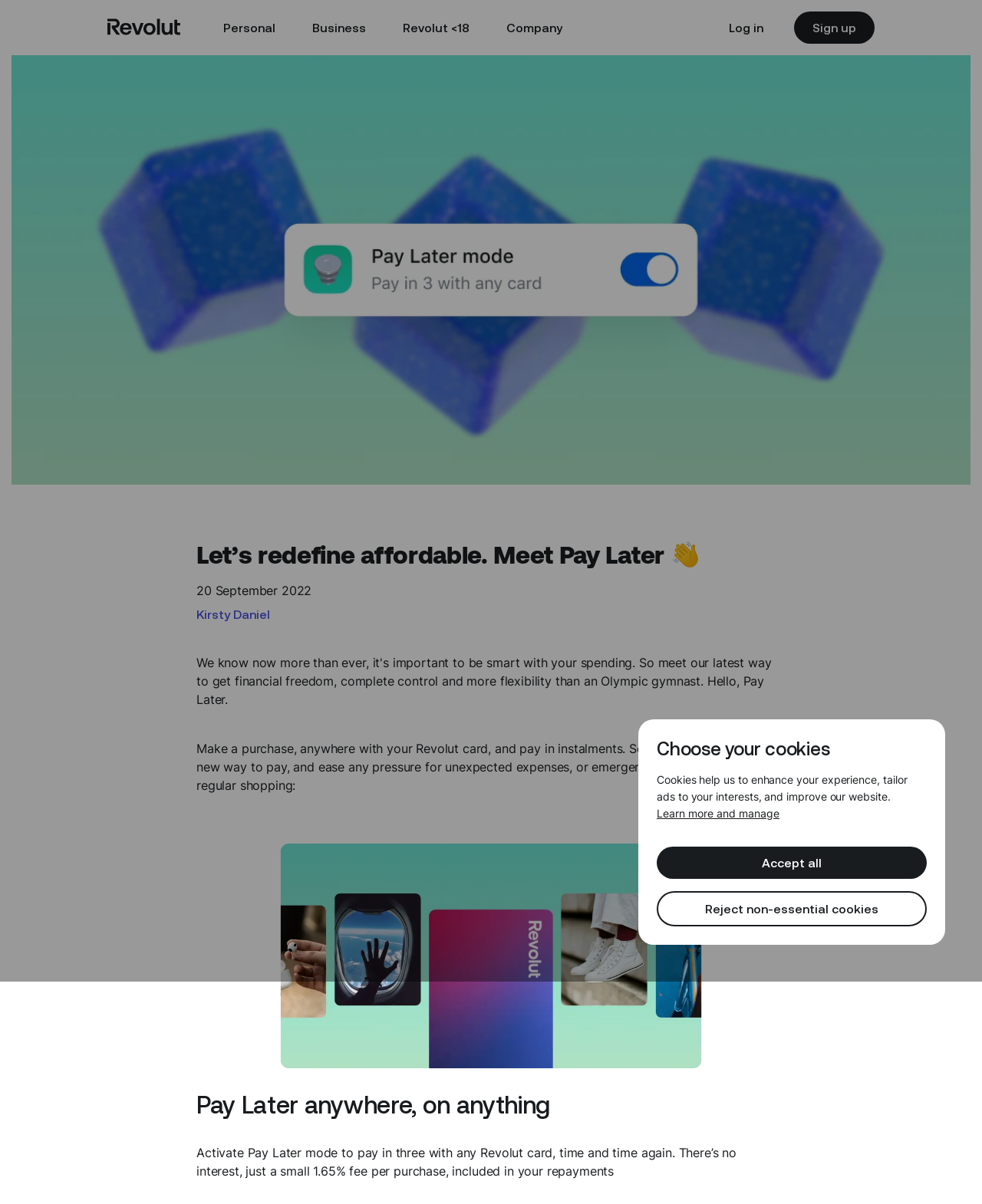What type of card can be used with Pay Later? Based on the image, give a response in one word or a short phrase.

Revolut card